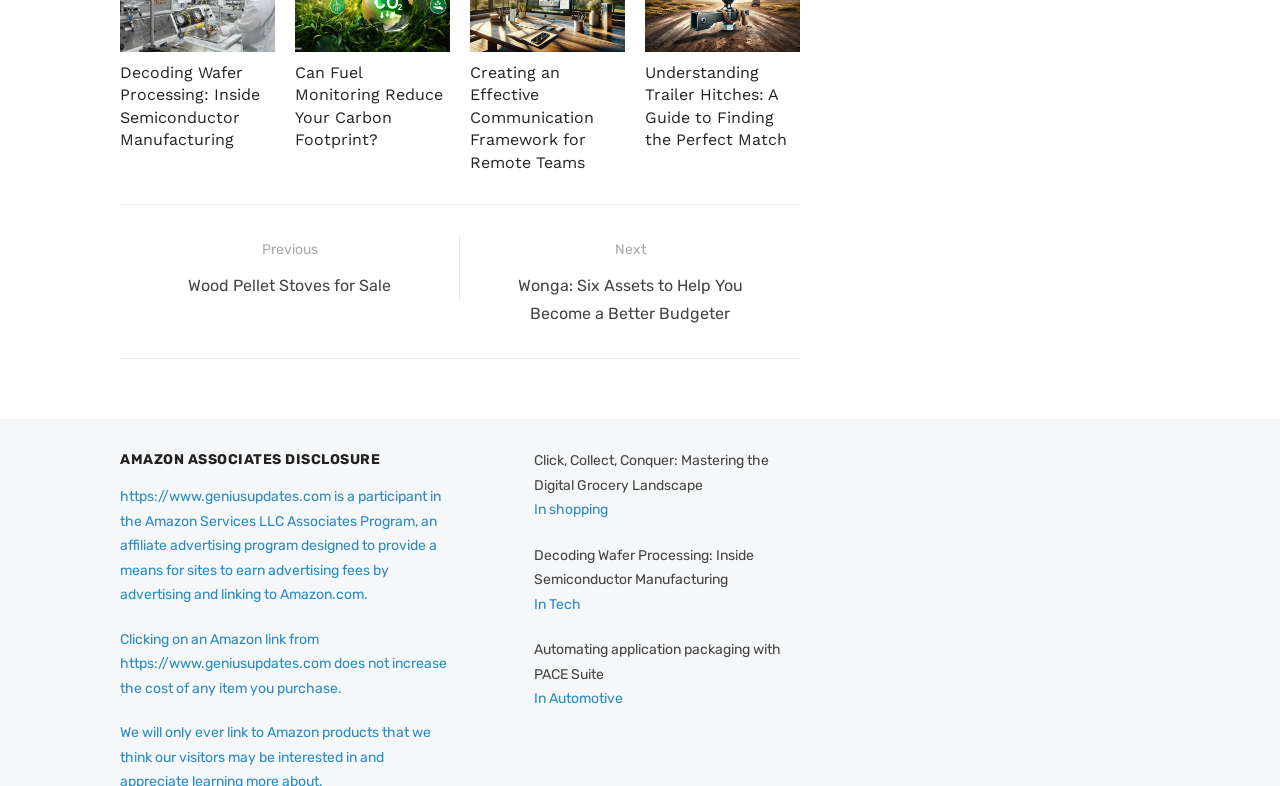How many links are there in the 'Posts' navigation section?
Please provide a detailed answer to the question.

I examined the 'Posts' navigation section and found two links: 'Previous post: Wood Pellet Stoves for Sale' and 'Next post: Wonga: Six Assets to Help You Become a Better Budgeter'. There are 2 links in total.